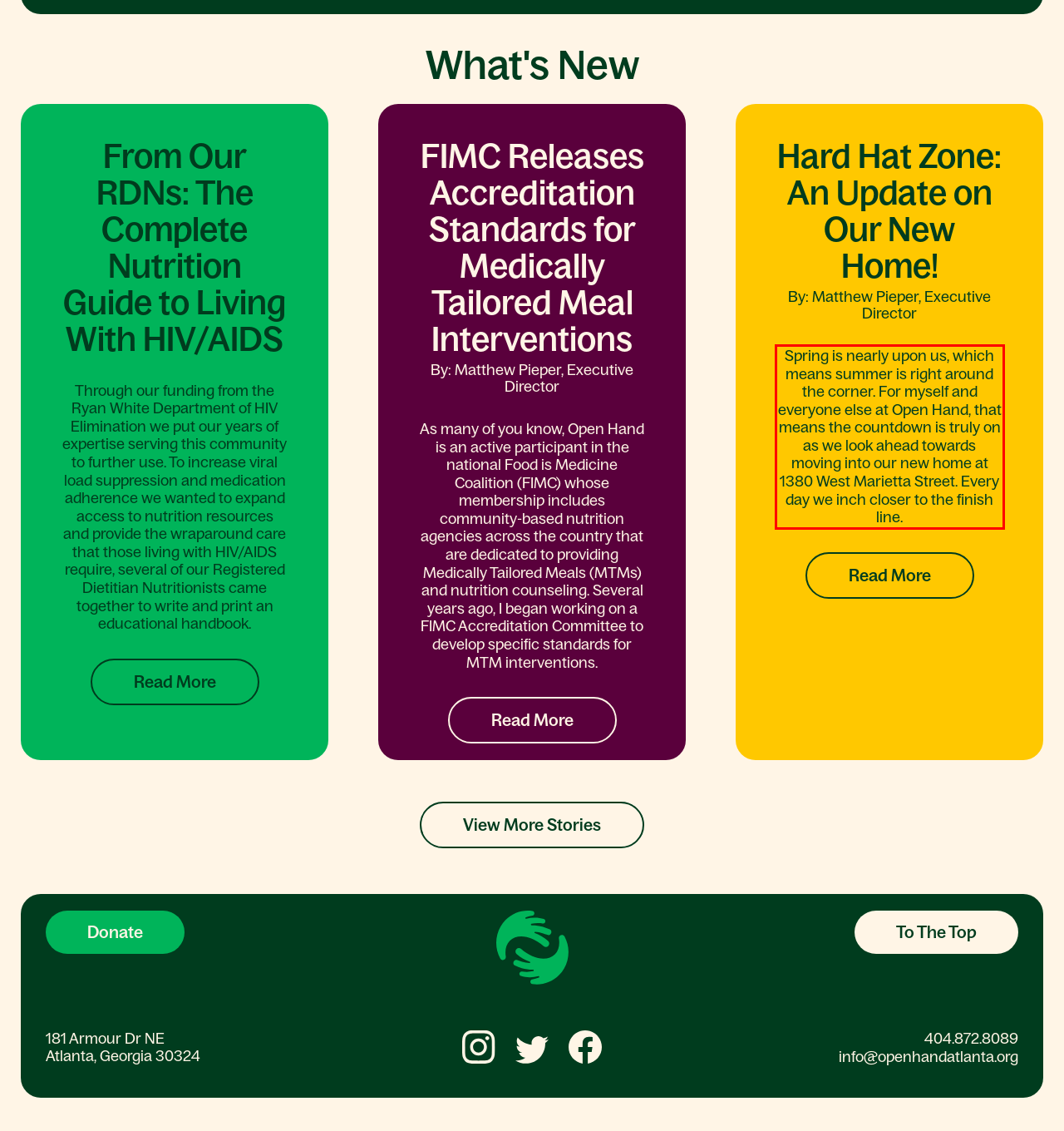Using the provided screenshot of a webpage, recognize the text inside the red rectangle bounding box by performing OCR.

Spring is nearly upon us, which means summer is right around the corner. For myself and everyone else at Open Hand, that means the countdown is truly on as we look ahead towards moving into our new home at 1380 West Marietta Street. Every day we inch closer to the finish line.